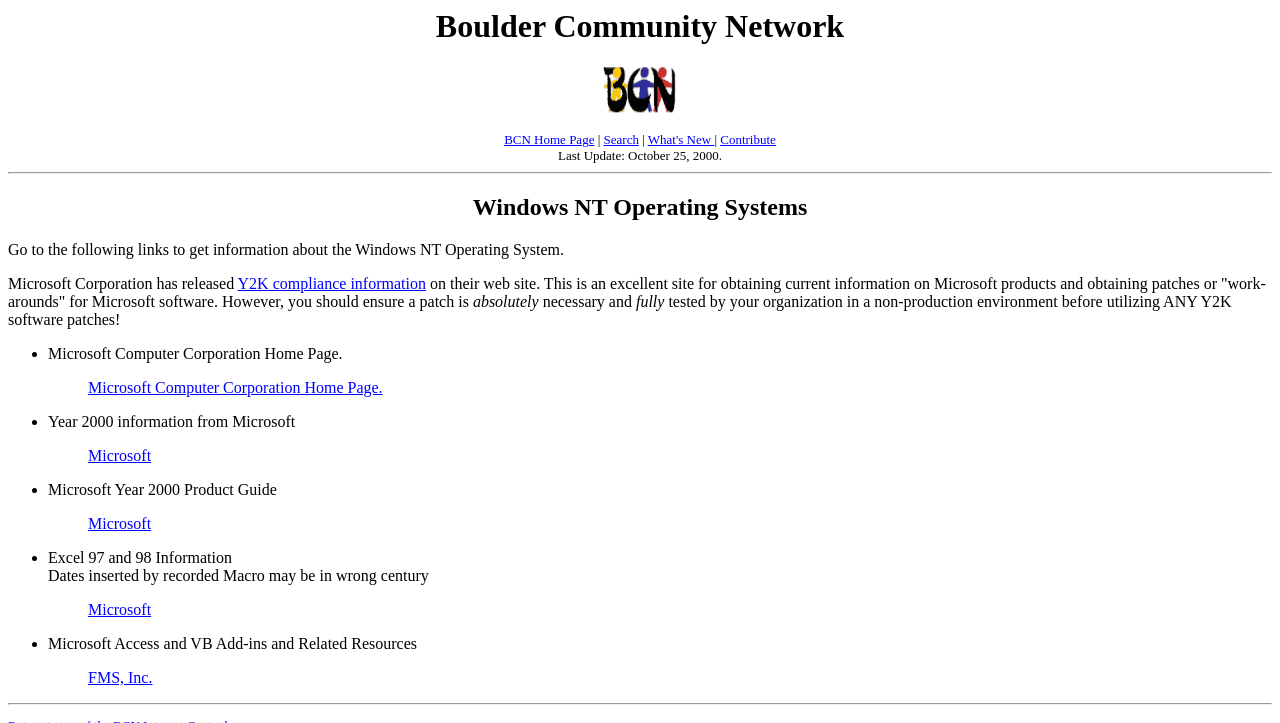Using the description: "FMS, Inc.", identify the bounding box of the corresponding UI element in the screenshot.

[0.069, 0.926, 0.119, 0.949]